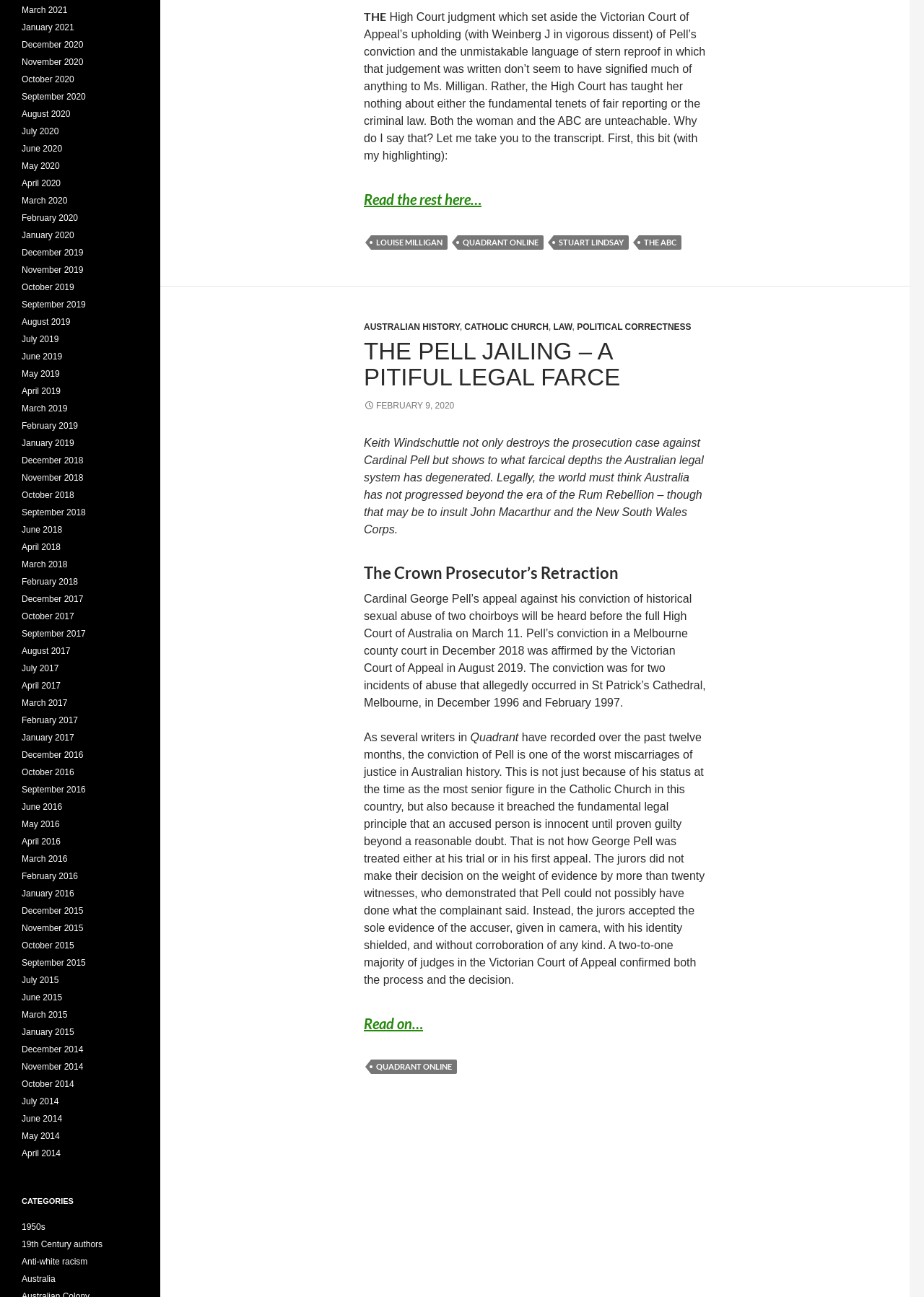Please specify the bounding box coordinates of the area that should be clicked to accomplish the following instruction: "Click the 'Read on…' link". The coordinates should consist of four float numbers between 0 and 1, i.e., [left, top, right, bottom].

[0.394, 0.782, 0.458, 0.796]